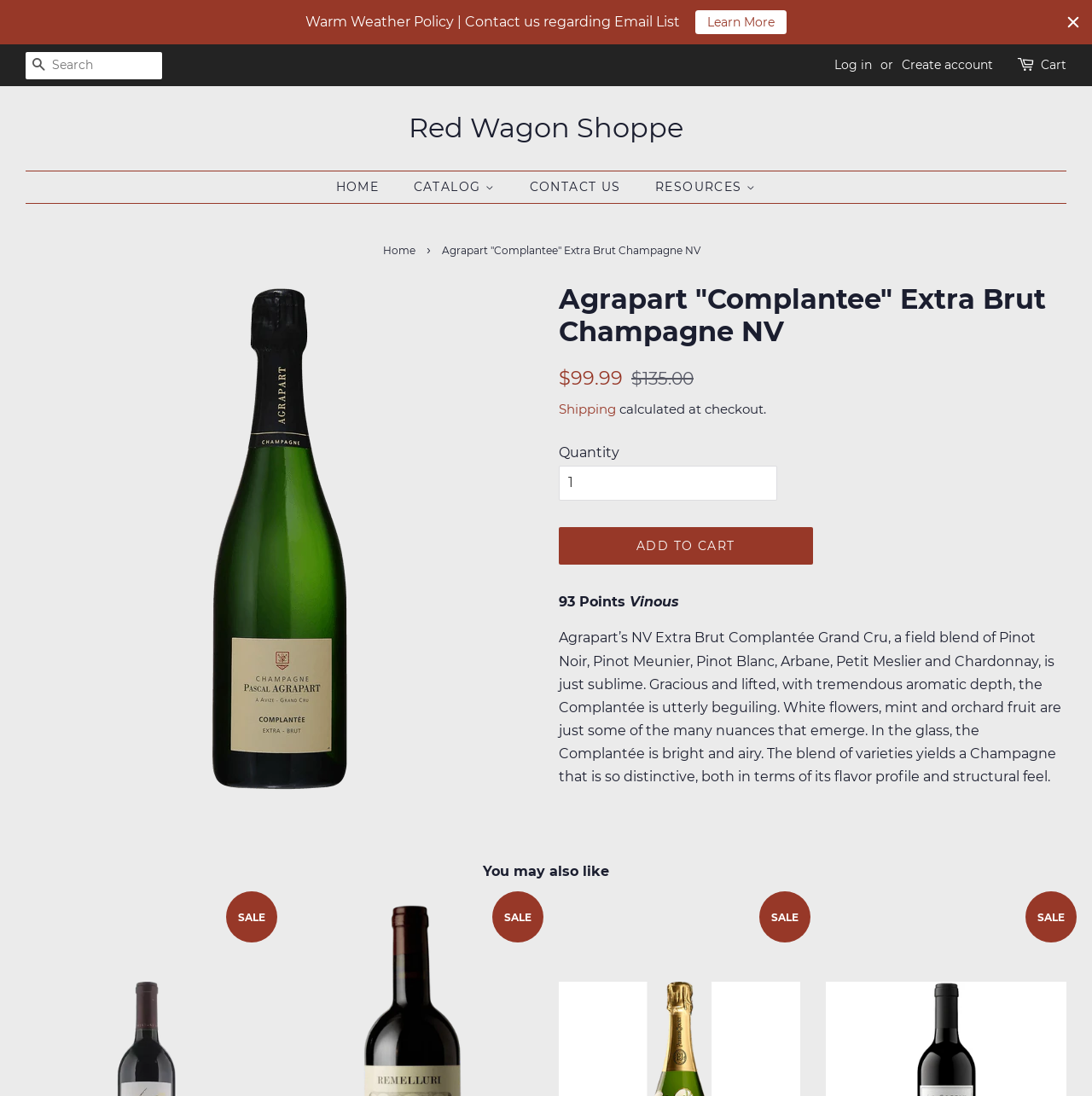Provide the bounding box coordinates for the UI element that is described as: "Search".

[0.023, 0.047, 0.048, 0.073]